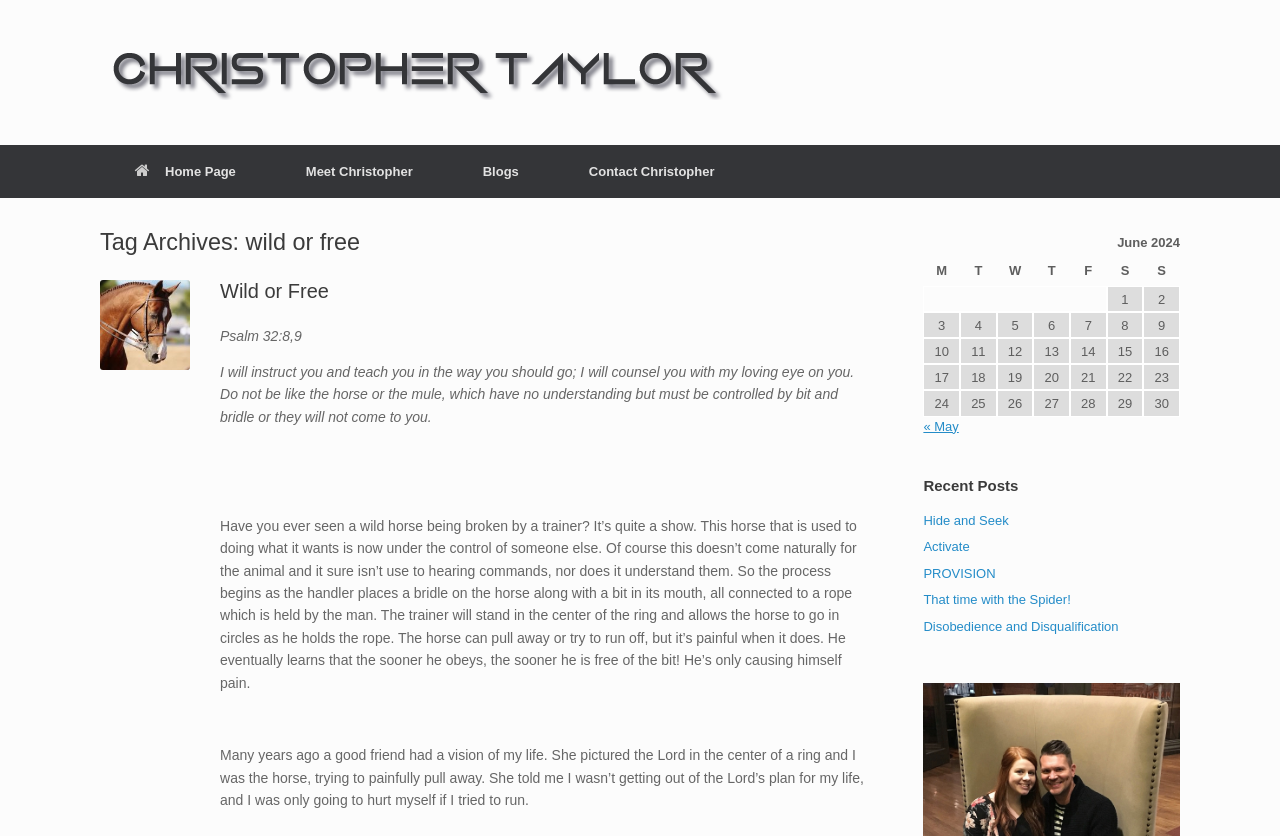How many recent posts are listed?
Based on the visual information, provide a detailed and comprehensive answer.

There are 5 recent posts listed which are 'Hide and Seek', 'Activate', 'PROVISION', 'That time with the Spider!', and 'Disobedience and Disqualification'.